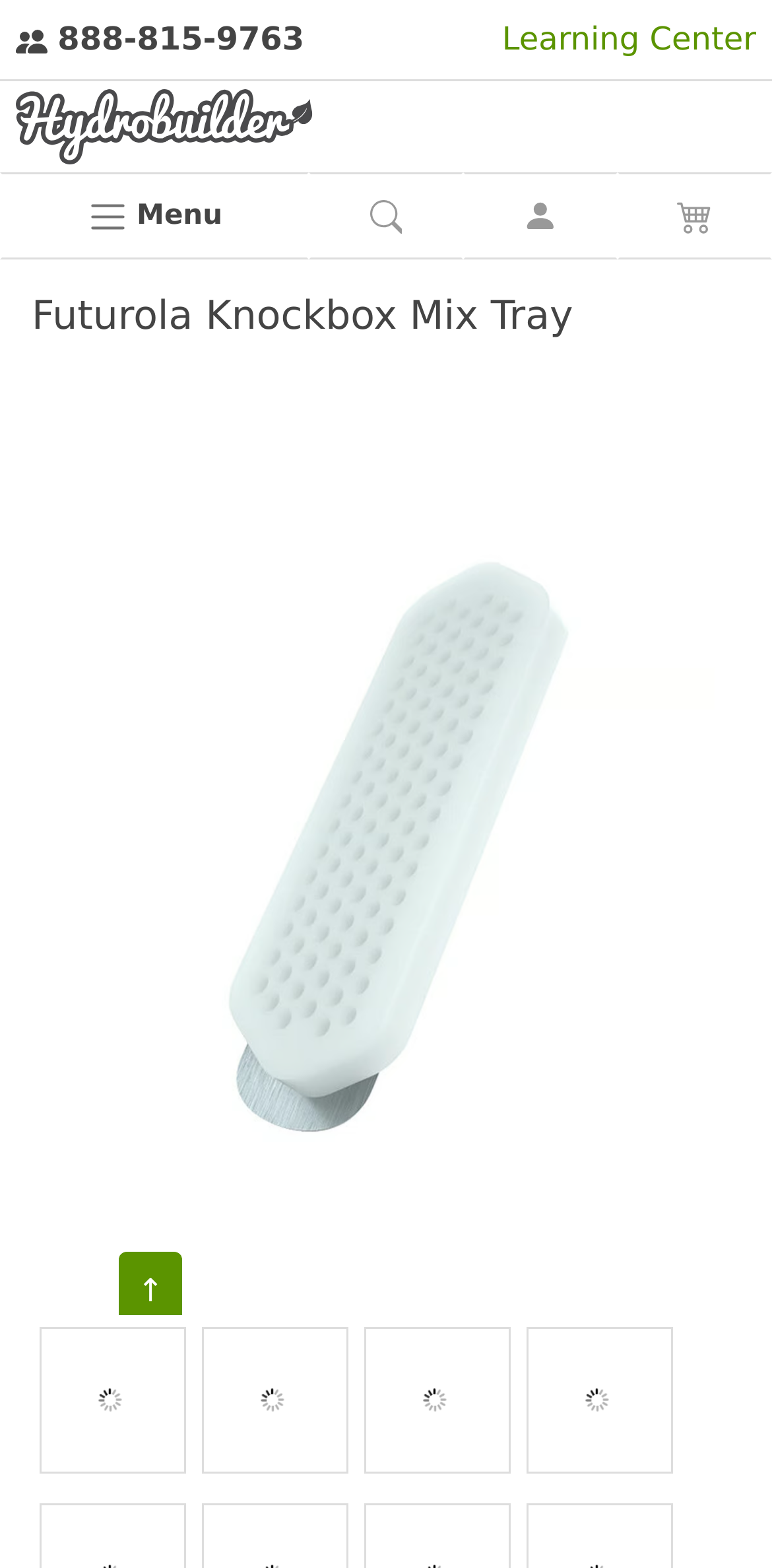Provide a short answer using a single word or phrase for the following question: 
How many alternate views of the product are available?

3